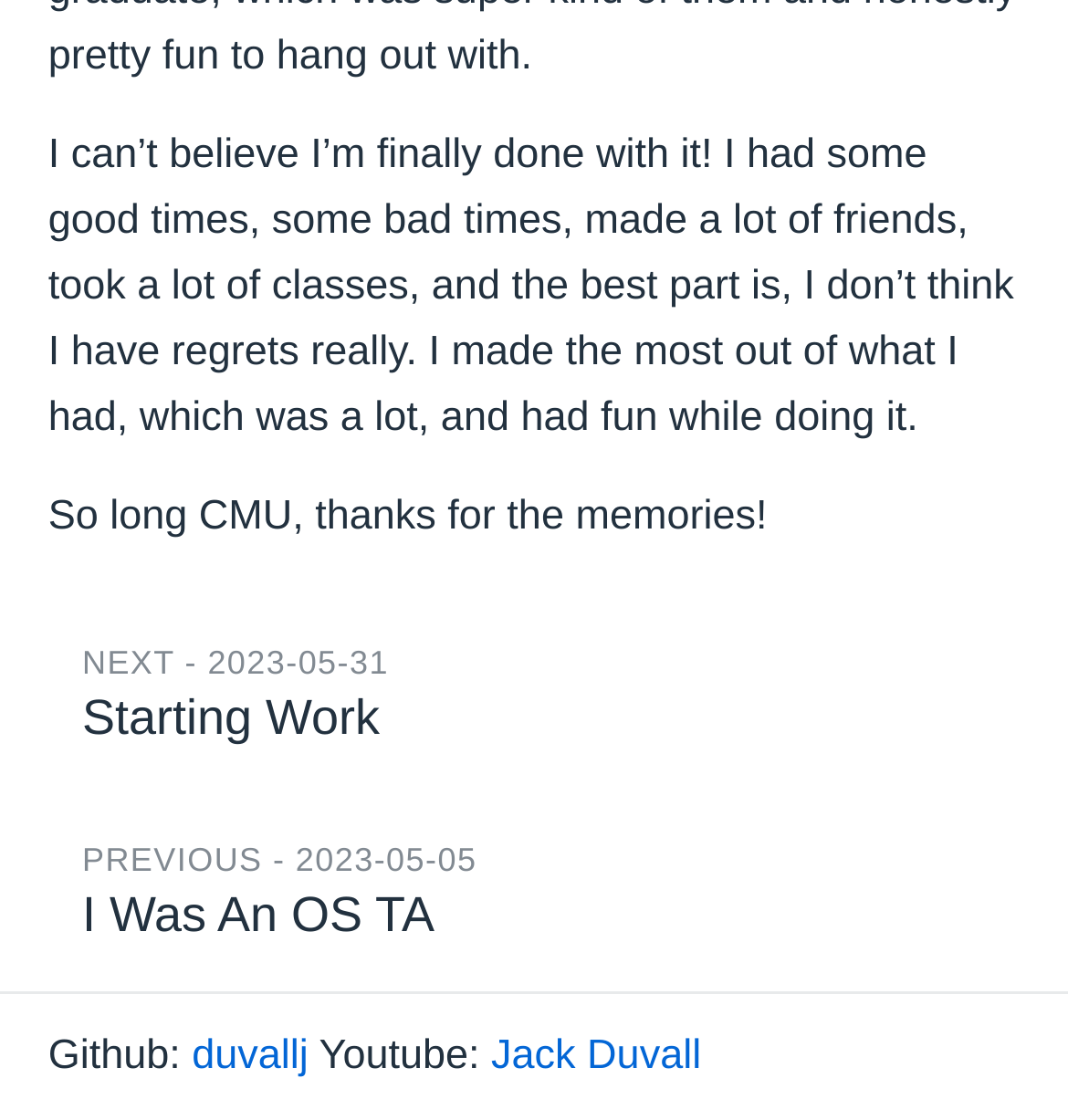Provide the bounding box coordinates, formatted as (top-left x, top-left y, bottom-right x, bottom-right y), with all values being floating point numbers between 0 and 1. Identify the bounding box of the UI element that matches the description: duvallj

[0.18, 0.921, 0.289, 0.963]